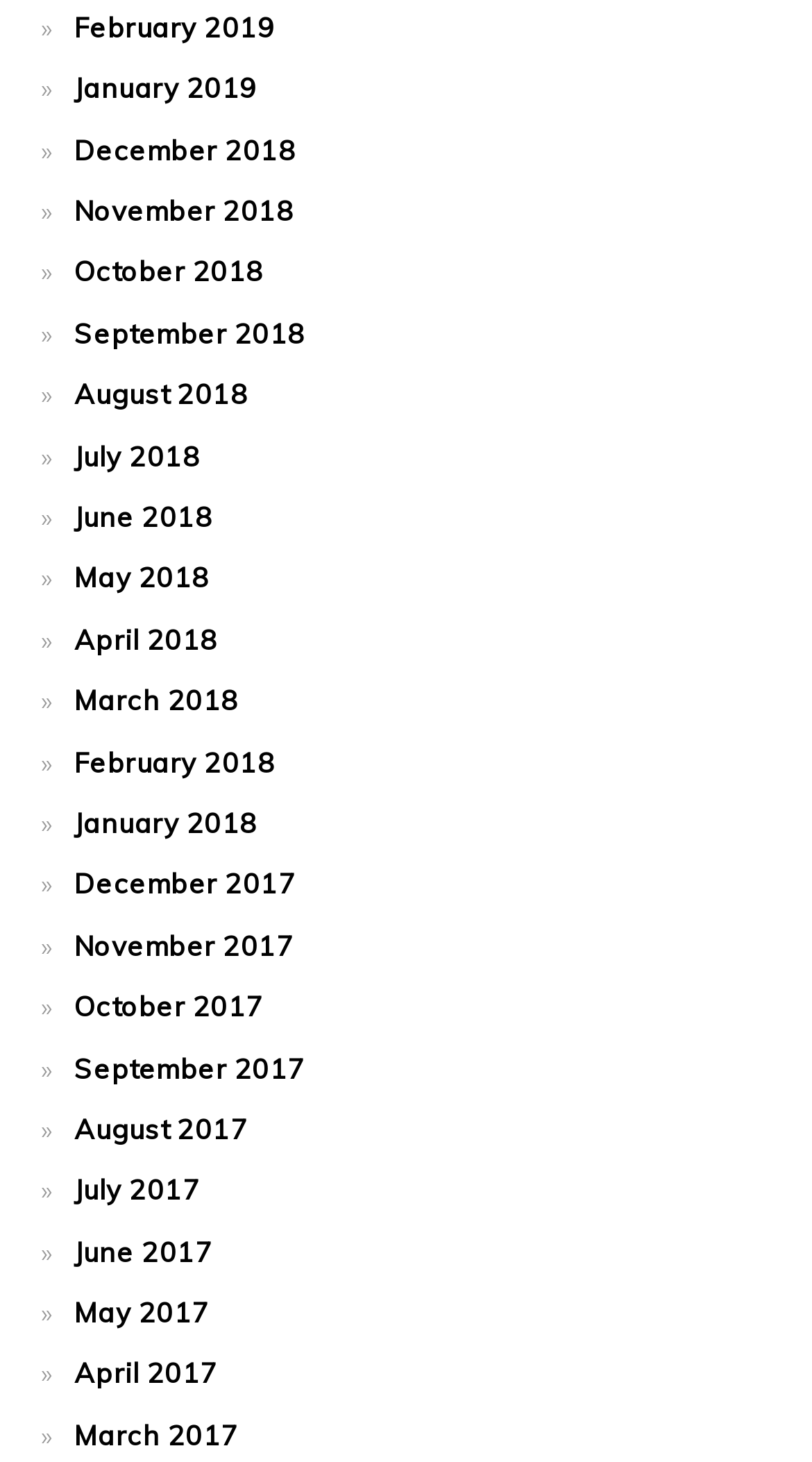Based on the visual content of the image, answer the question thoroughly: What is the position of the link 'June 2018'?

By comparing the y1 and y2 coordinates of the links, I found that the link 'June 2018' is located in the middle of the list, with its y1 coordinate being 0.342 and y2 coordinate being 0.365.